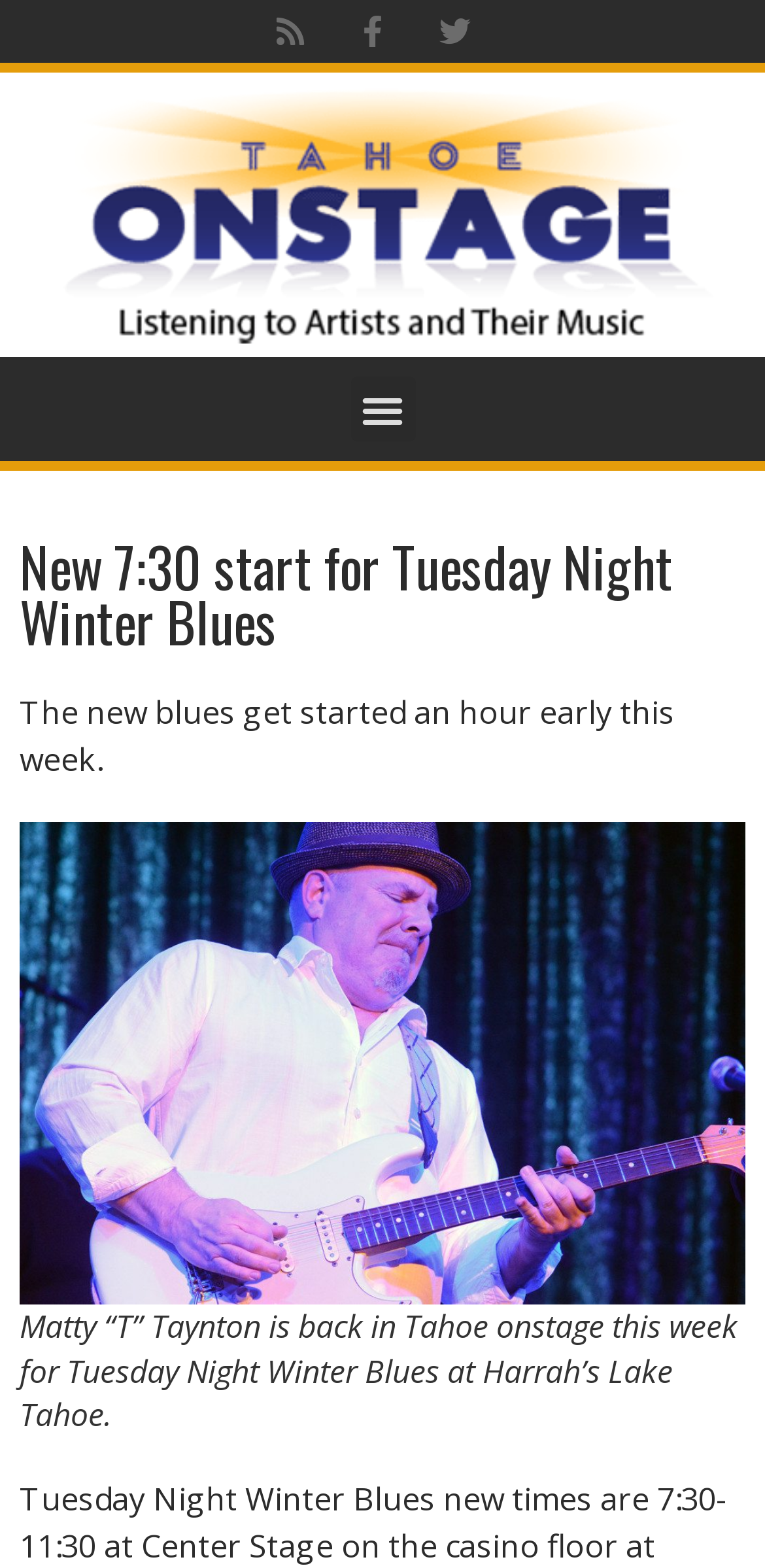Identify the bounding box coordinates for the UI element described as: "Twitter".

[0.554, 0.0, 0.636, 0.04]